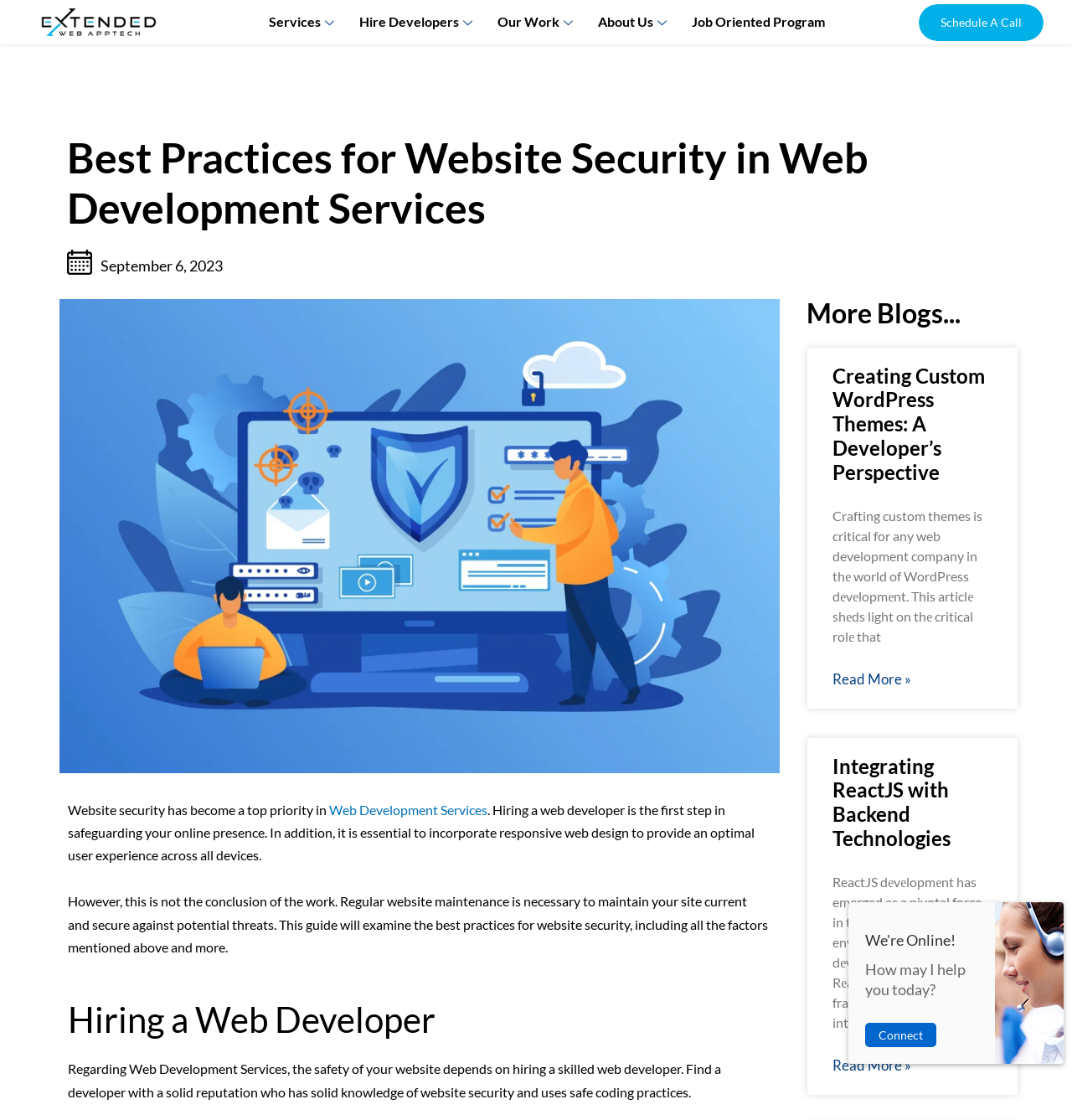Offer an extensive depiction of the webpage and its key elements.

The webpage appears to be a blog or article page focused on website security in web development services. At the top, there is a navigation menu with five links: "Extended Web", "Services", "Hire Developers", "Our Work", and "About Us", followed by a "Job Oriented Program" link and a "Schedule A Call" button.

Below the navigation menu, there is a large heading that reads "Best Practices for Website Security in Web Development Services". Next to the heading, there is a small image related to web security.

The main content of the page is divided into several sections. The first section discusses the importance of website security and hiring a web developer. It consists of three paragraphs of text, with a link to "Web Development Services" in the second paragraph.

The next section is headed "Hiring a Web Developer" and provides guidance on finding a skilled web developer with knowledge of website security.

Further down the page, there is a section titled "More Blogs..." with two article previews. Each preview includes a heading, a brief summary, and a "Read More" link. The articles appear to be related to web development, with topics such as creating custom WordPress themes and integrating ReactJS with backend technologies.

At the bottom of the page, there is a chat window or contact section with a "We're Online!" message, a question "How may I help you today?", and a "Connect" button. There is also a small image of a Gravatar.

Throughout the page, there are several images, including the Extended Web logo, a web security image, and a Gravatar image.